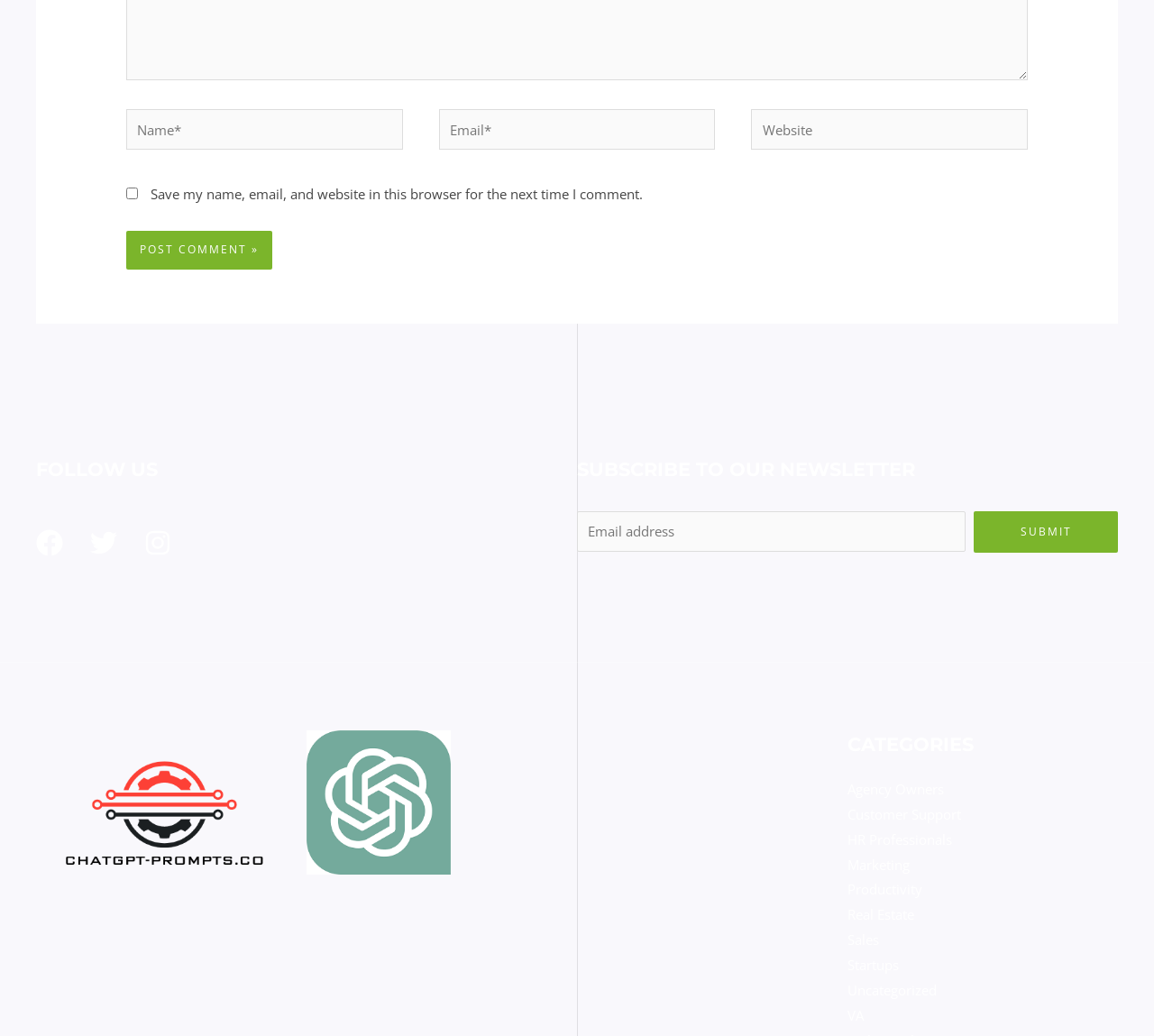Please determine the bounding box coordinates of the element to click in order to execute the following instruction: "Follow us on Facebook". The coordinates should be four float numbers between 0 and 1, specified as [left, top, right, bottom].

[0.031, 0.511, 0.055, 0.537]